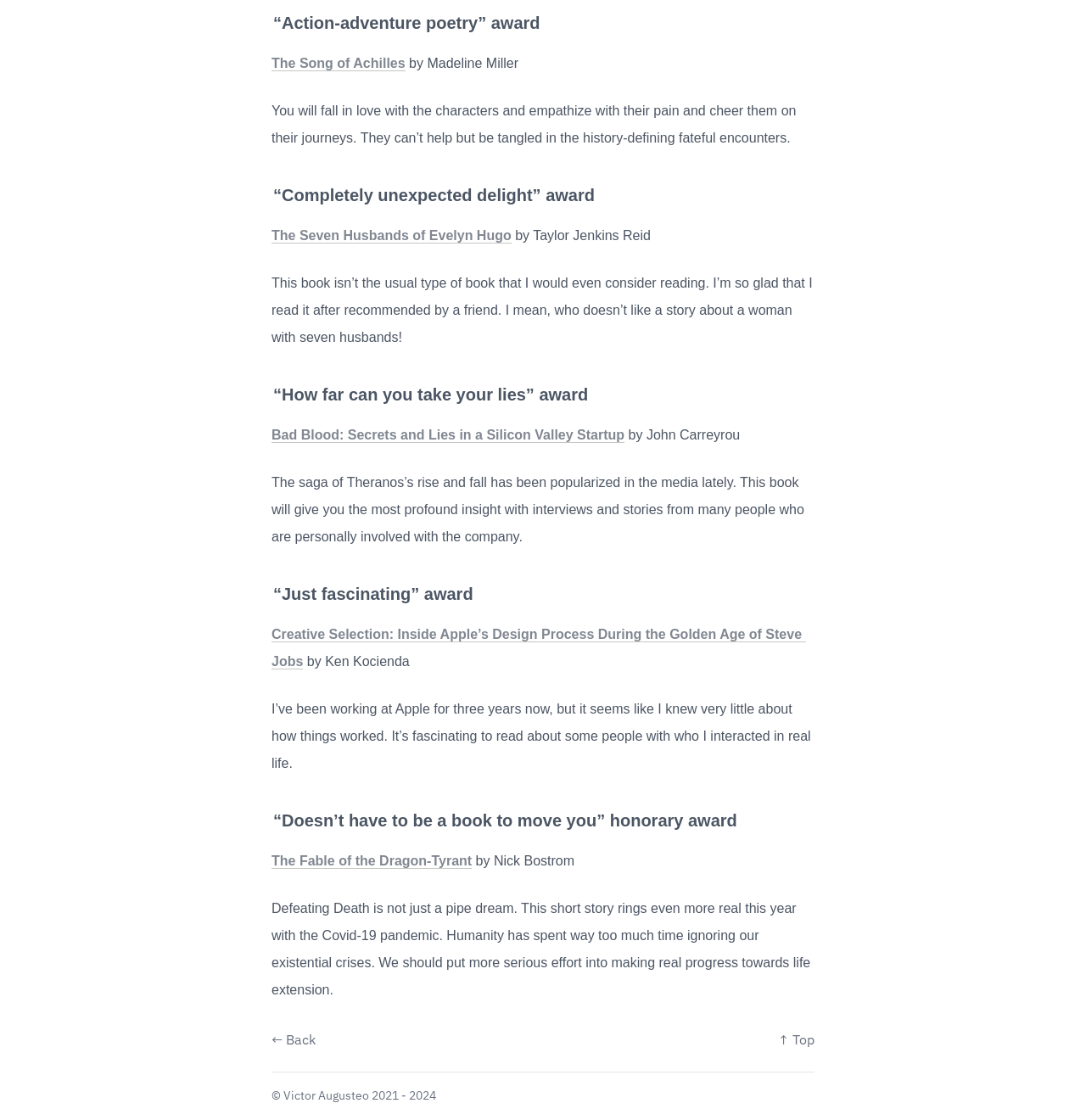What is the author of the book 'Bad Blood: Secrets and Lies in a Silicon Valley Startup'?
Based on the image, provide a one-word or brief-phrase response.

John Carreyrou